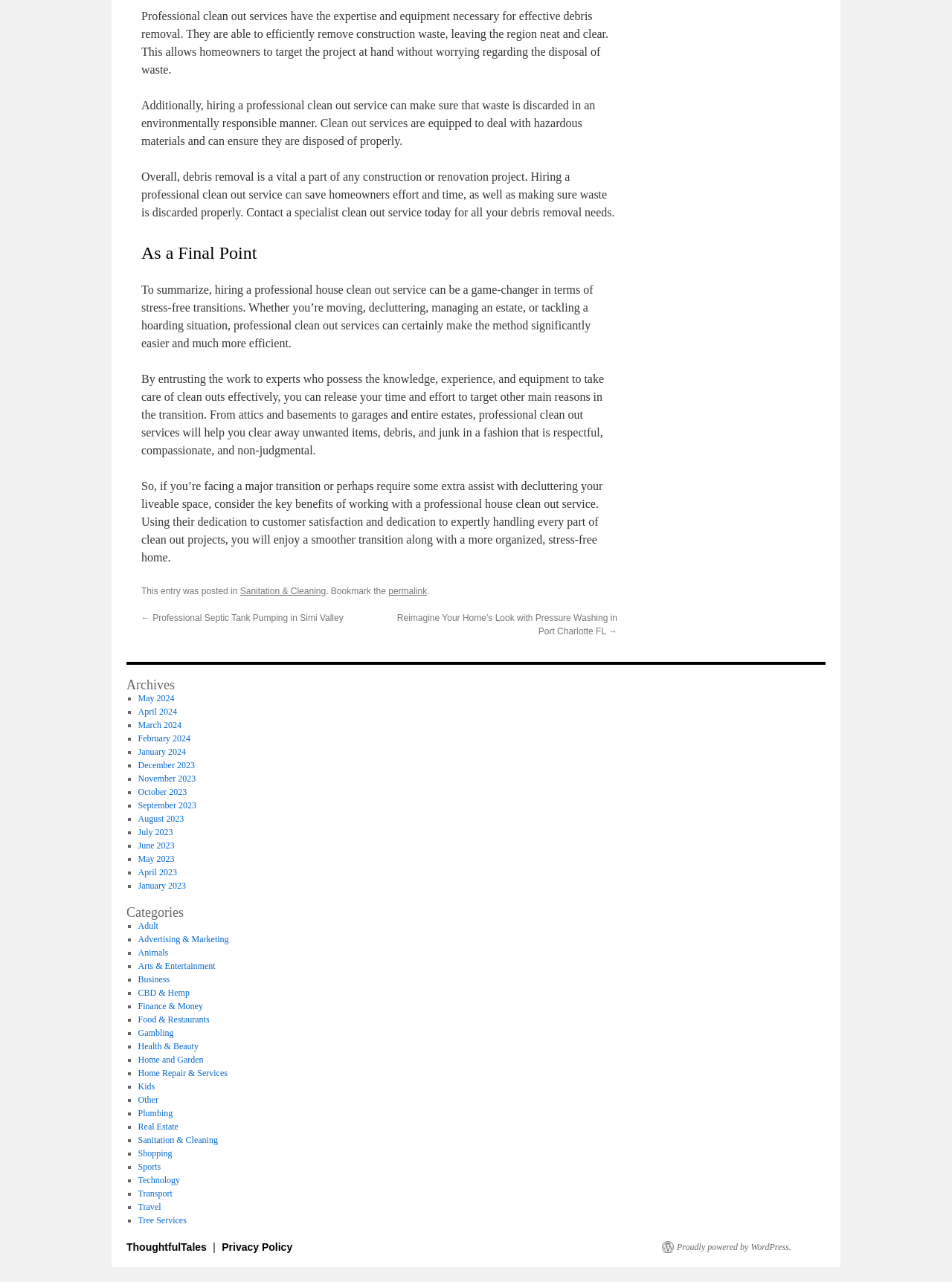Locate the bounding box coordinates of the area where you should click to accomplish the instruction: "View the next post about Reimagine Your Home’s Look with Pressure Washing in Port Charlotte FL".

[0.417, 0.478, 0.648, 0.496]